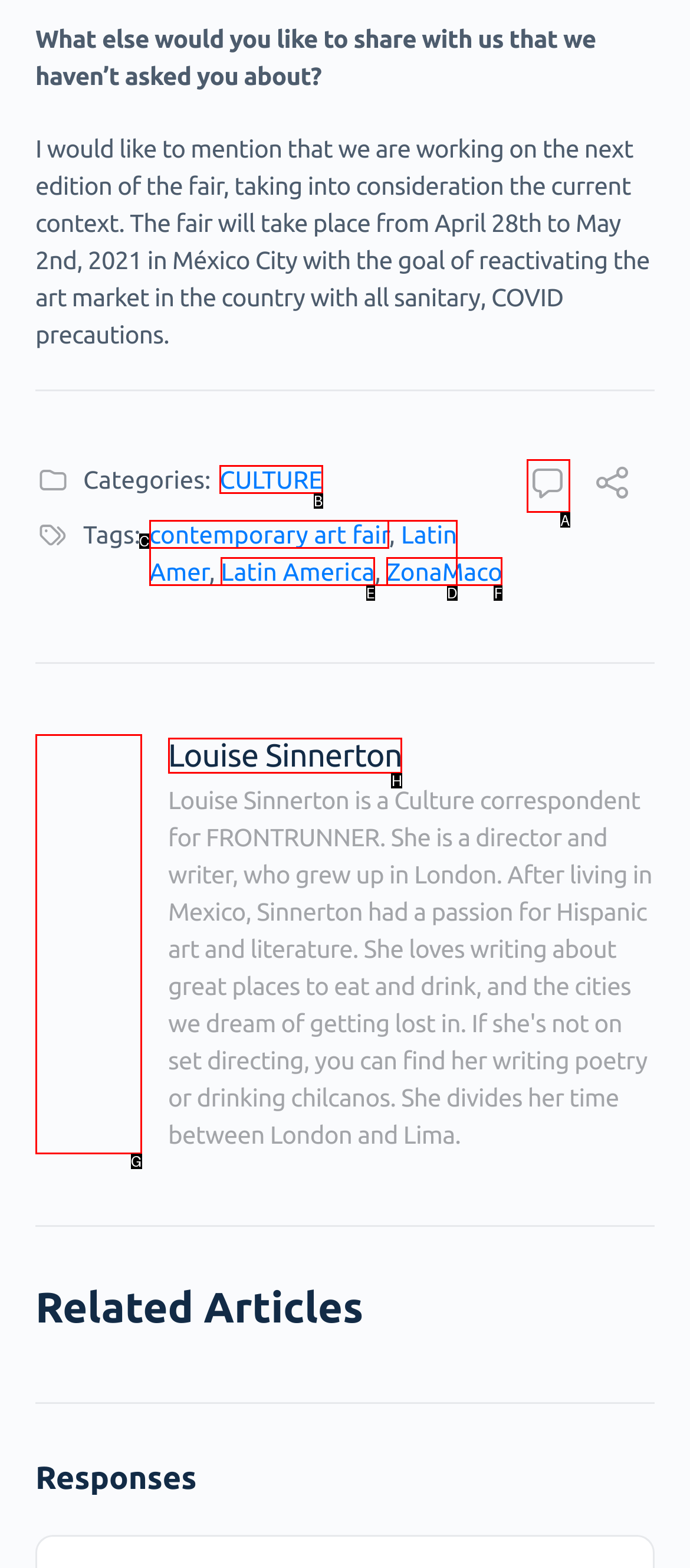Identify the correct UI element to click on to achieve the following task: View Comments Respond with the corresponding letter from the given choices.

A